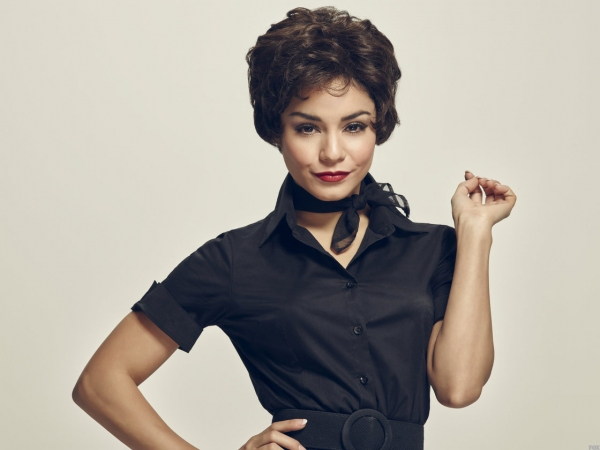Describe all the important aspects and features visible in the image.

This image features a woman styled in a chic black outfit that resembles a mid-20th century look, complete with a stylish short curly hairstyle and a delicate neck scarf. She strikes a confident pose with one hand on her hip and the other playfully tilted, exuding an air of charisma and charm. This portrayal evokes a sense of nostalgia and elegance, fitting within the context of a comedic narrative, such as in the NBC pilot "Powerless," where the character, played by Vanessa Hudgens, embodies the role of an insurance claims adjuster dealing with the chaos left by superheroes. The image captures her poised demeanor and stylish appearance, reflecting the show's unique blend of humor and superhero themes.